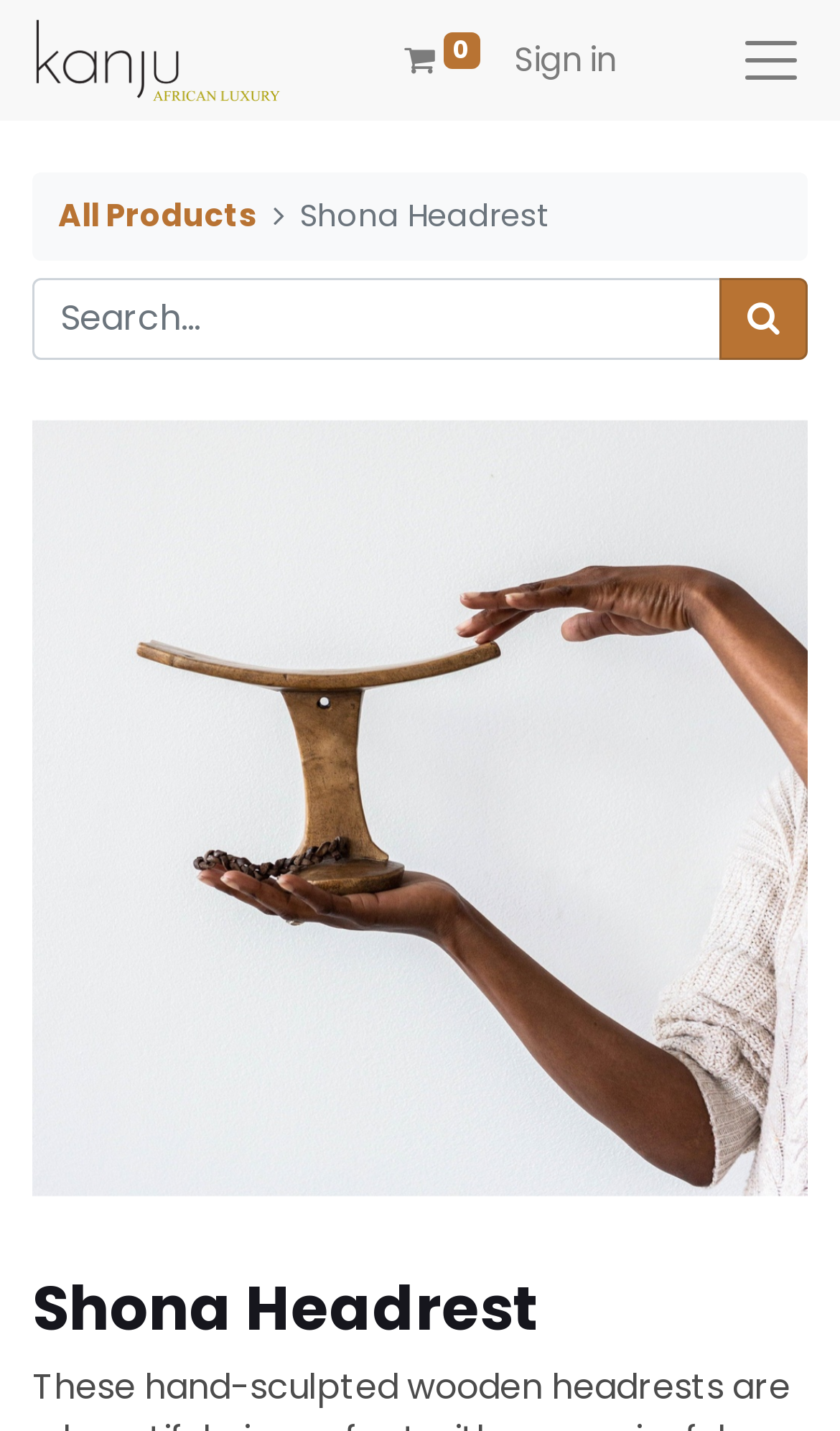Find the bounding box of the UI element described as follows: "0".

[0.481, 0.013, 0.571, 0.071]